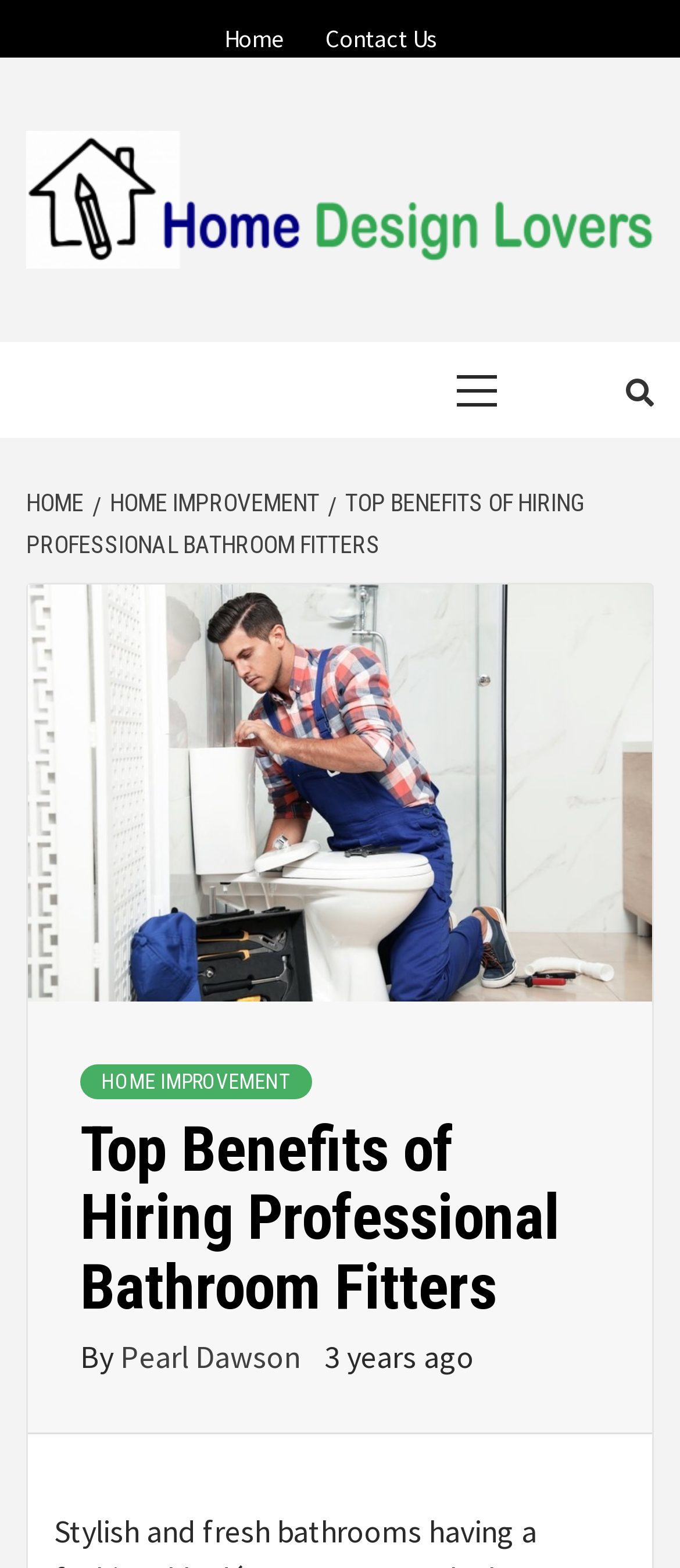Determine which piece of text is the heading of the webpage and provide it.

Top Benefits of Hiring Professional Bathroom Fitters